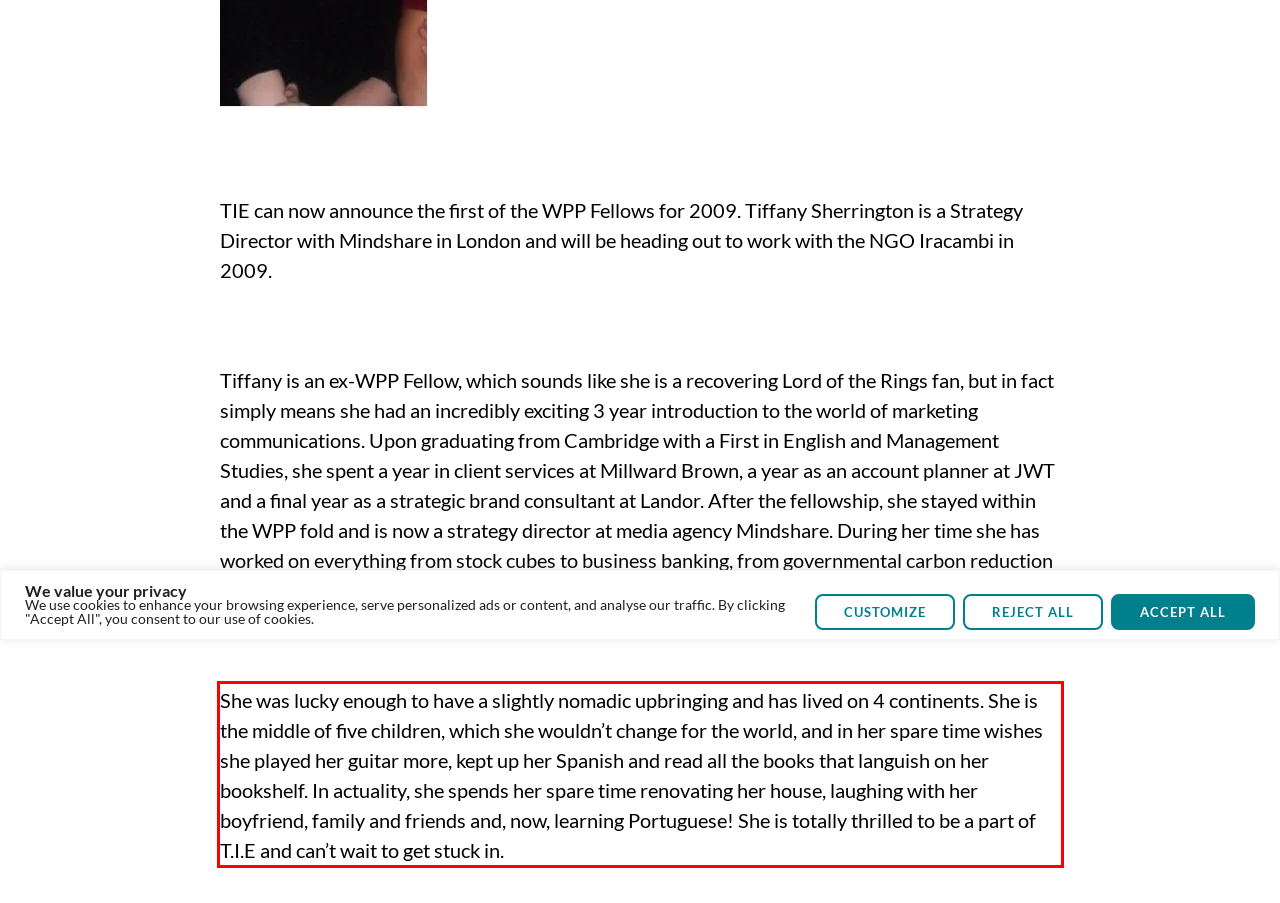You are presented with a webpage screenshot featuring a red bounding box. Perform OCR on the text inside the red bounding box and extract the content.

She was lucky enough to have a slightly nomadic upbringing and has lived on 4 continents. She is the middle of five children, which she wouldn’t change for the world, and in her spare time wishes she played her guitar more, kept up her Spanish and read all the books that languish on her bookshelf. In actuality, she spends her spare time renovating her house, laughing with her boyfriend, family and friends and, now, learning Portuguese! She is totally thrilled to be a part of T.I.E and can’t wait to get stuck in.